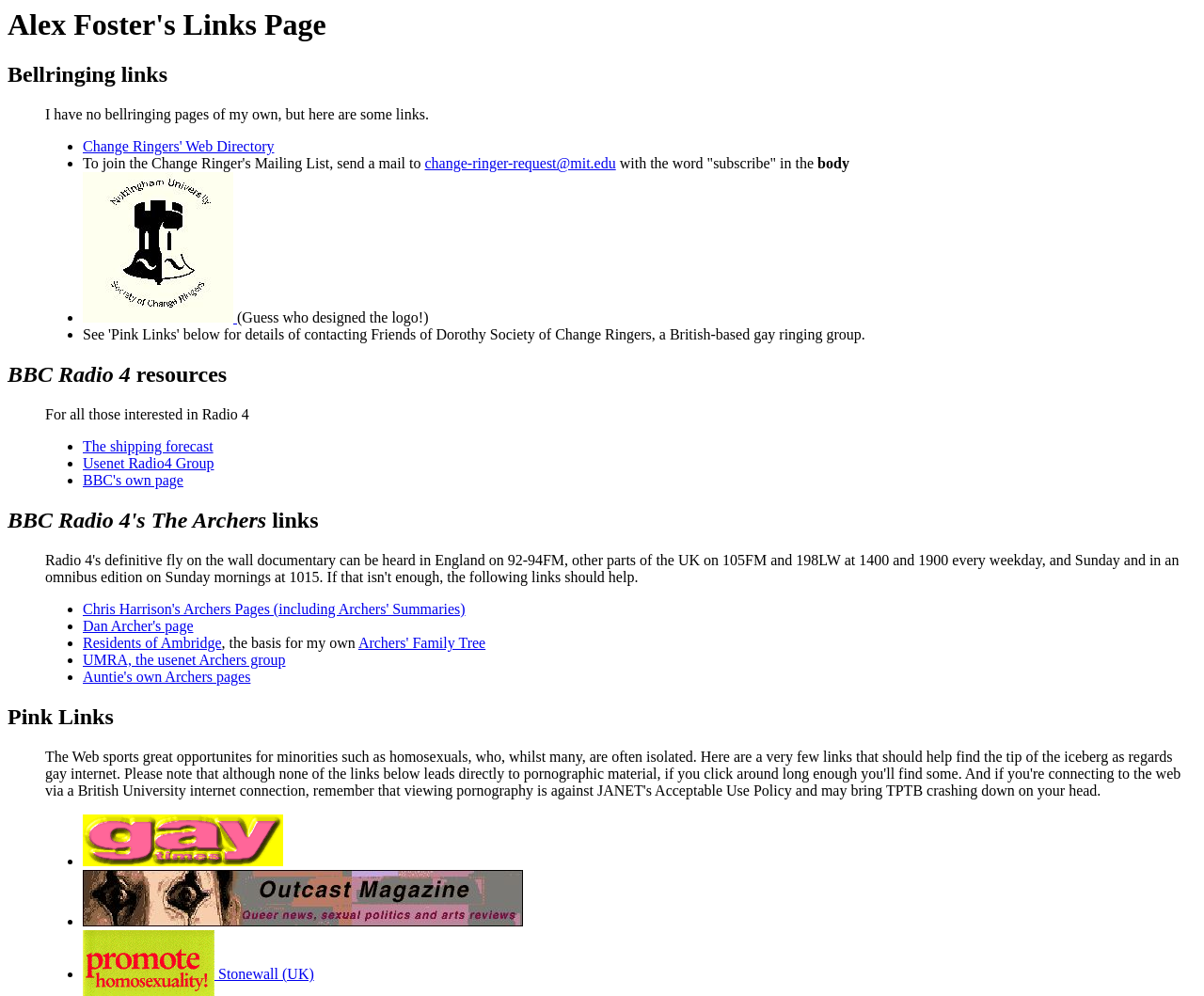How many categories of links are there?
Based on the screenshot, provide your answer in one word or phrase.

4